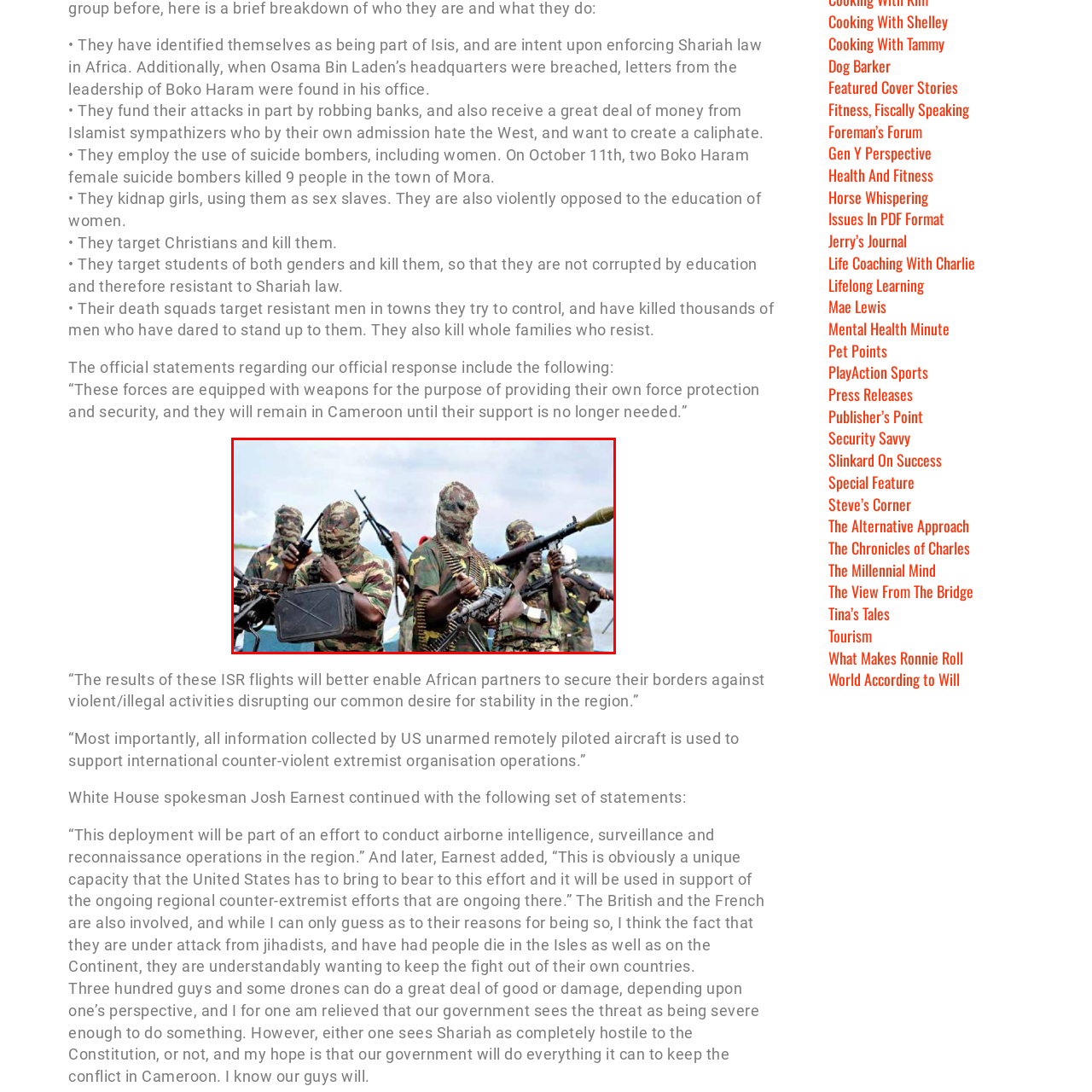Please scrutinize the portion of the image inside the purple boundary and provide an elaborate answer to the question below, relying on the visual elements: 
What is covering the faces of the individuals in the image?

The caption states that the faces of the individuals in the image are covered by masks, which is a common tactic used by militant groups to conceal their identities.